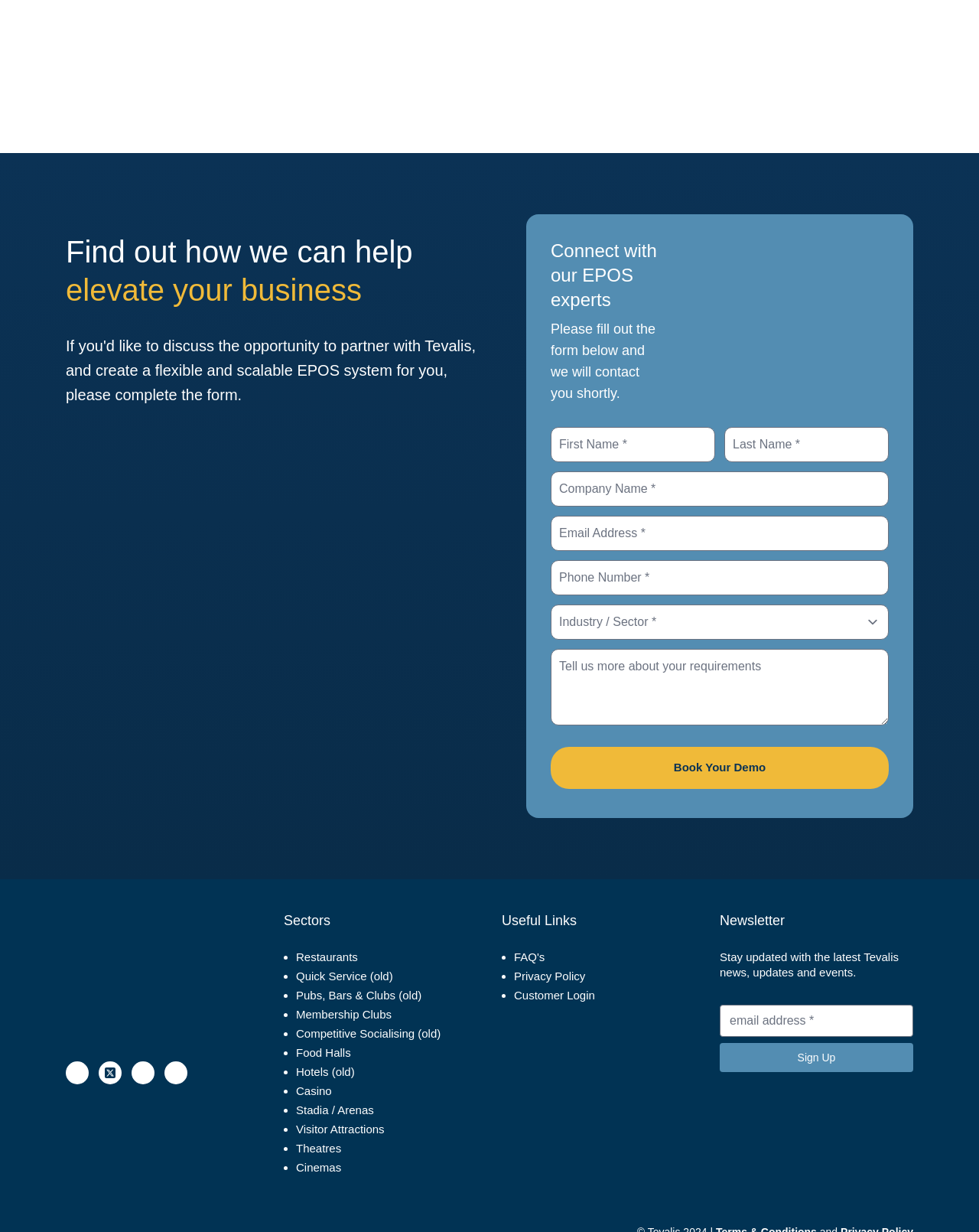What is the call-to-action button text in the contact form?
Your answer should be a single word or phrase derived from the screenshot.

Book Your Demo